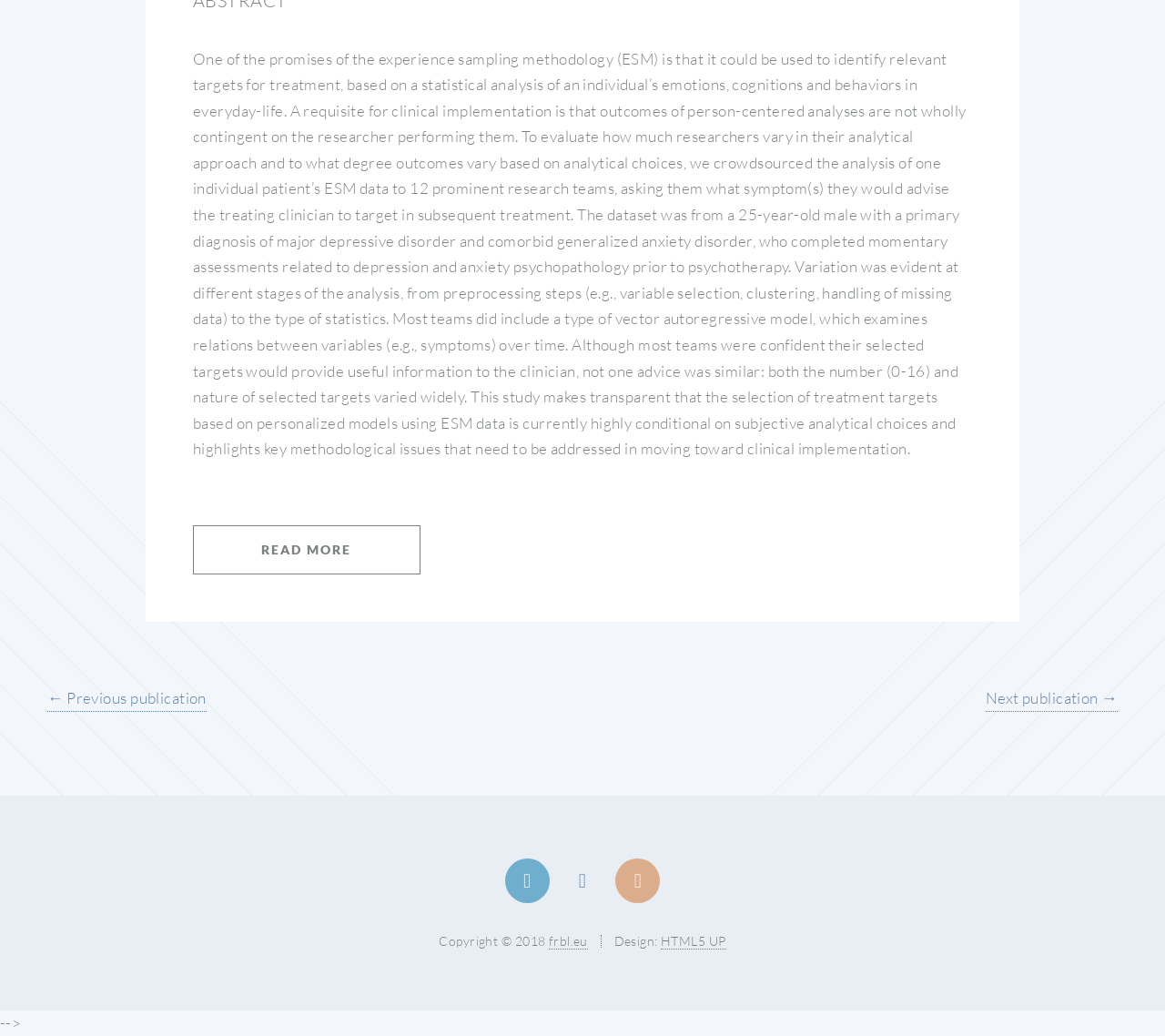Bounding box coordinates are specified in the format (top-left x, top-left y, bottom-right x, bottom-right y). All values are floating point numbers bounded between 0 and 1. Please provide the bounding box coordinate of the region this sentence describes: Administration

None